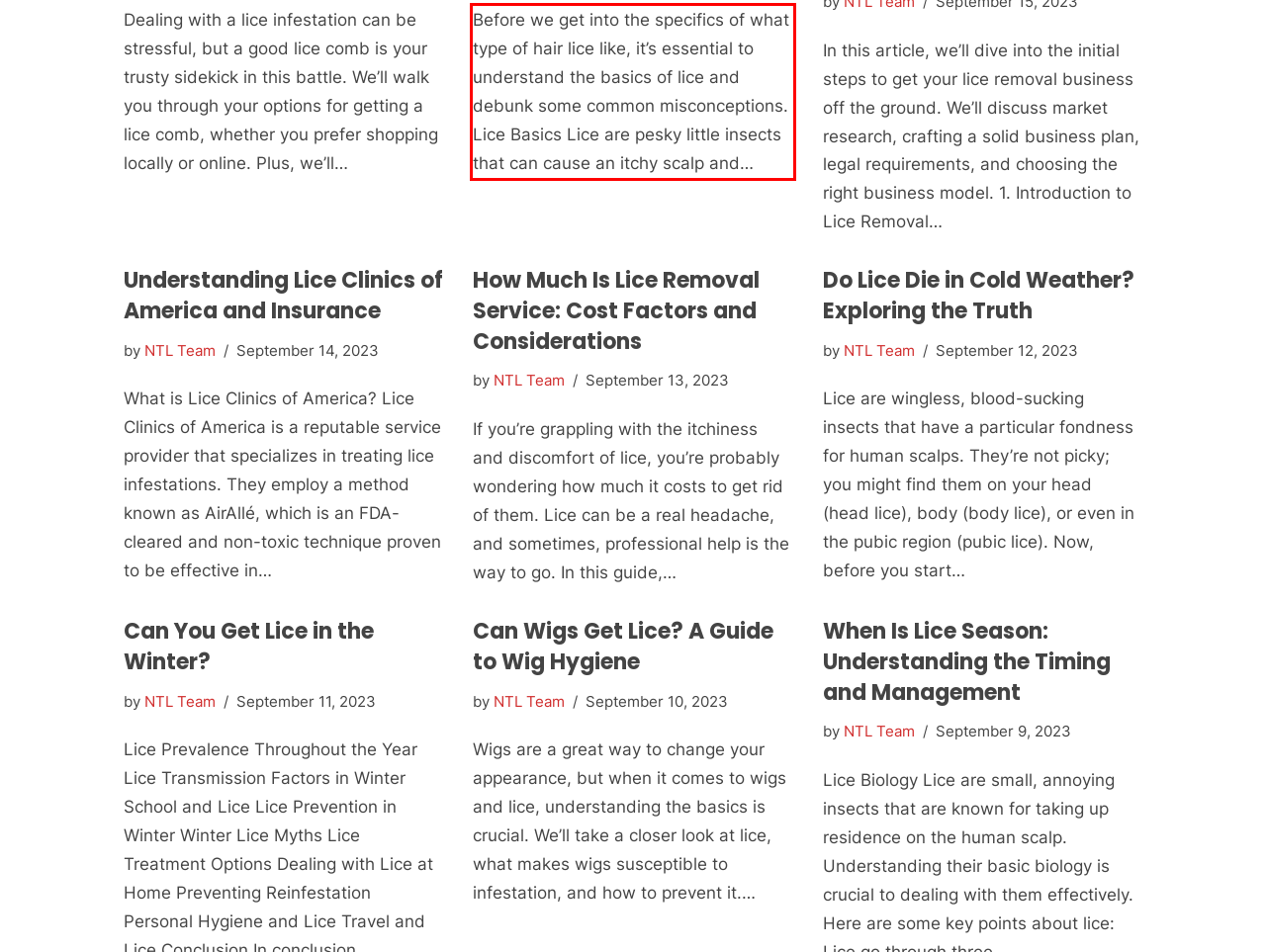Look at the webpage screenshot and recognize the text inside the red bounding box.

Before we get into the specifics of what type of hair lice like, it’s essential to understand the basics of lice and debunk some common misconceptions. Lice Basics Lice are pesky little insects that can cause an itchy scalp and… What Type of Hair Does Lice Like: Myths and Facts